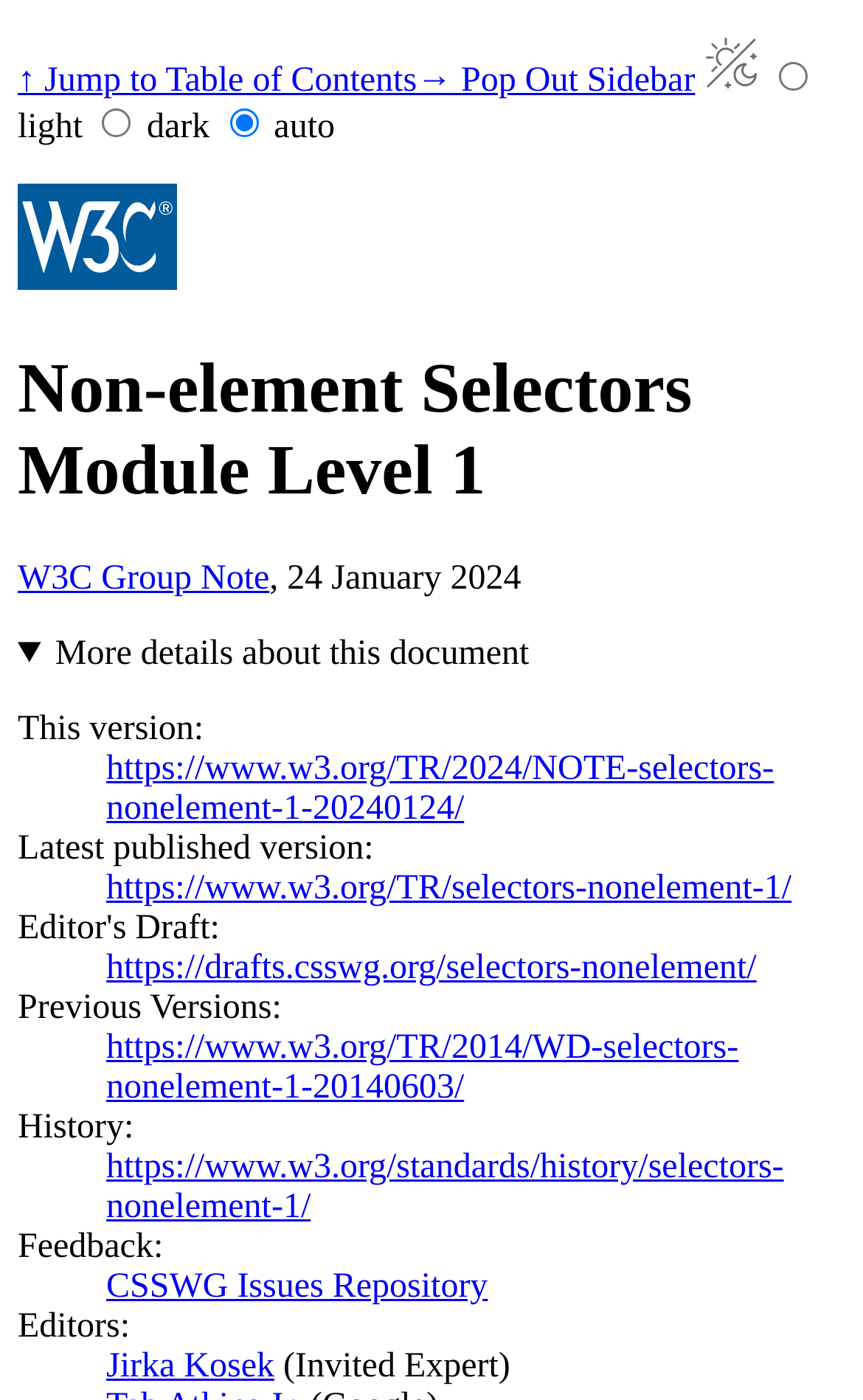How many description list terms are there?
Using the information presented in the image, please offer a detailed response to the question.

I counted the number of description list terms, and there are seven terms: 'This version:', 'Latest published version:', 'Previous Versions:', 'History:', 'Feedback:', 'Editors:', and one more.